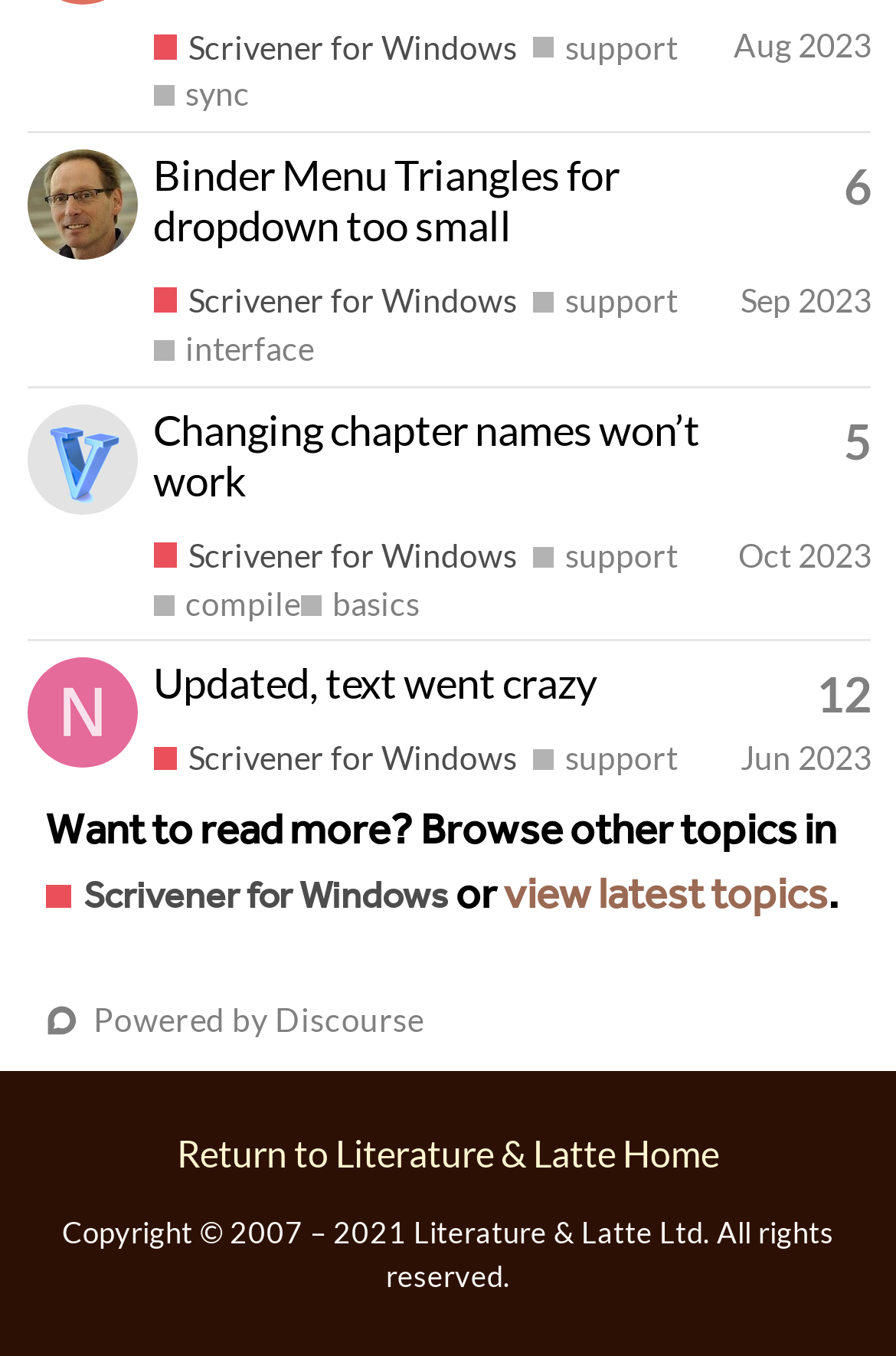Answer briefly with one word or phrase:
How many posts are displayed on this webpage?

3